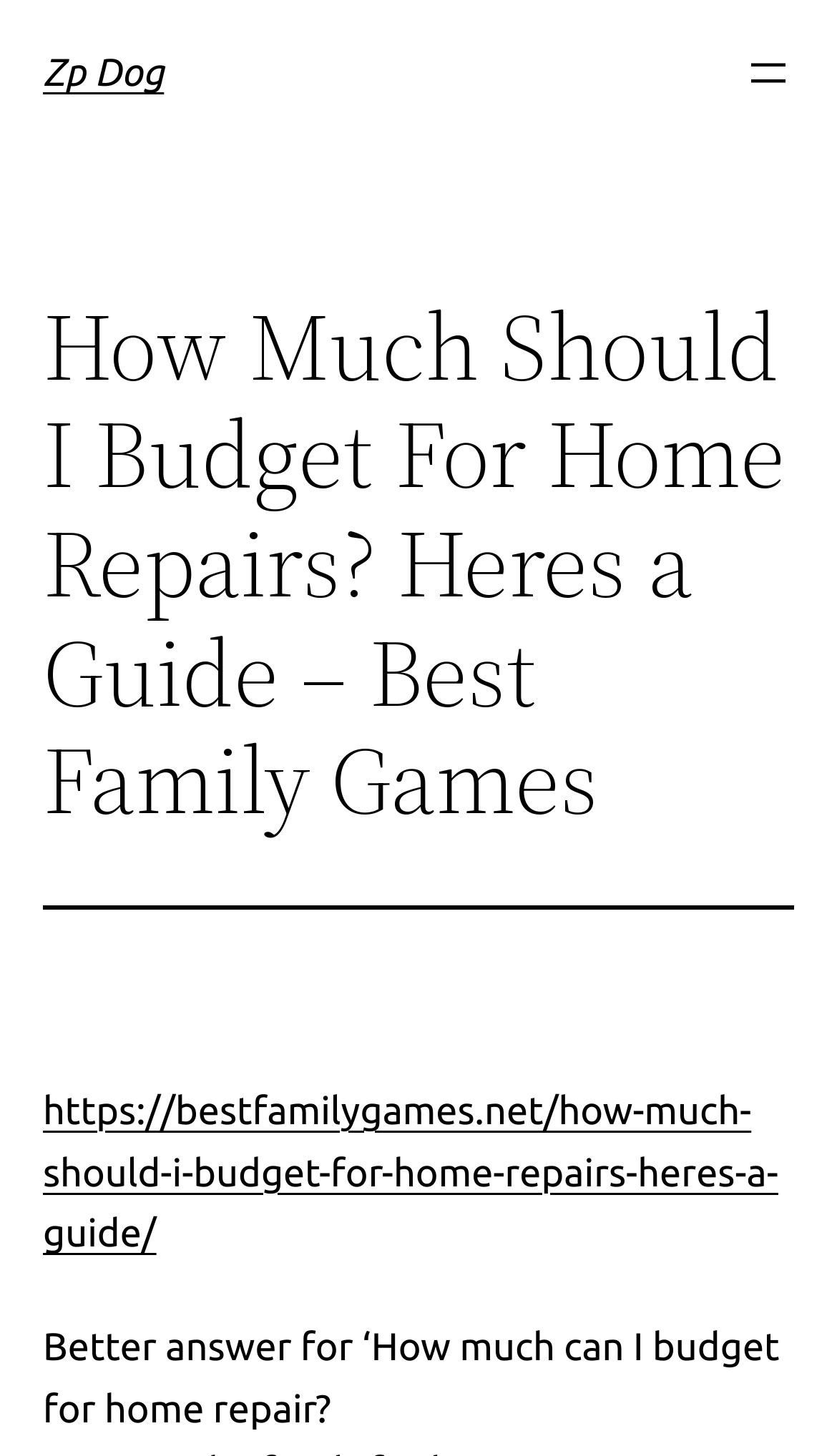What is the position of the 'Open menu' button?
Using the details from the image, give an elaborate explanation to answer the question.

I determined the position of the 'Open menu' button by looking at its bounding box coordinates [0.887, 0.033, 0.949, 0.068] which suggests that the button is located at the top right corner of the webpage.